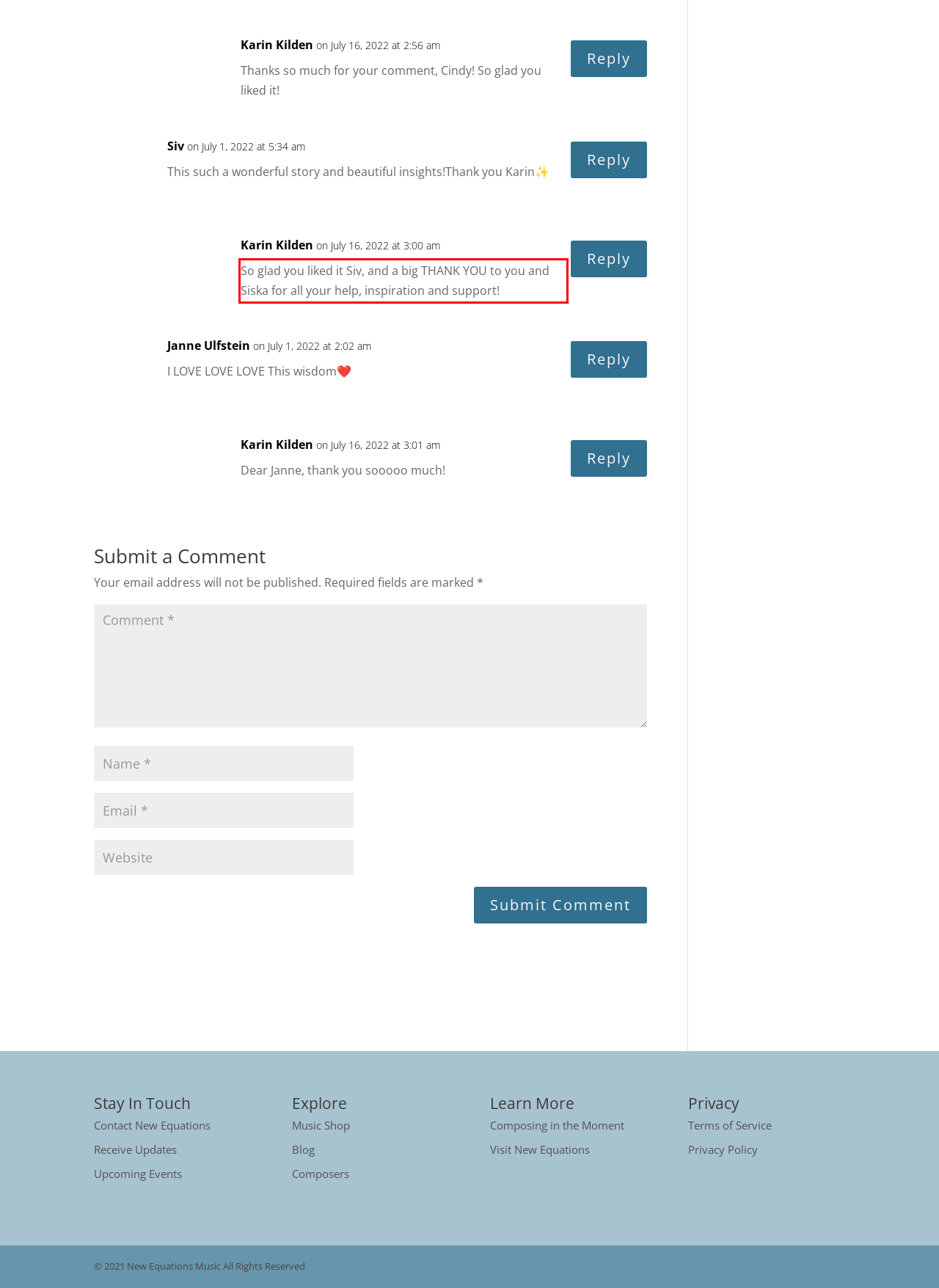Within the provided webpage screenshot, find the red rectangle bounding box and perform OCR to obtain the text content.

So glad you liked it Siv, and a big THANK YOU to you and Siska for all your help, inspiration and support!